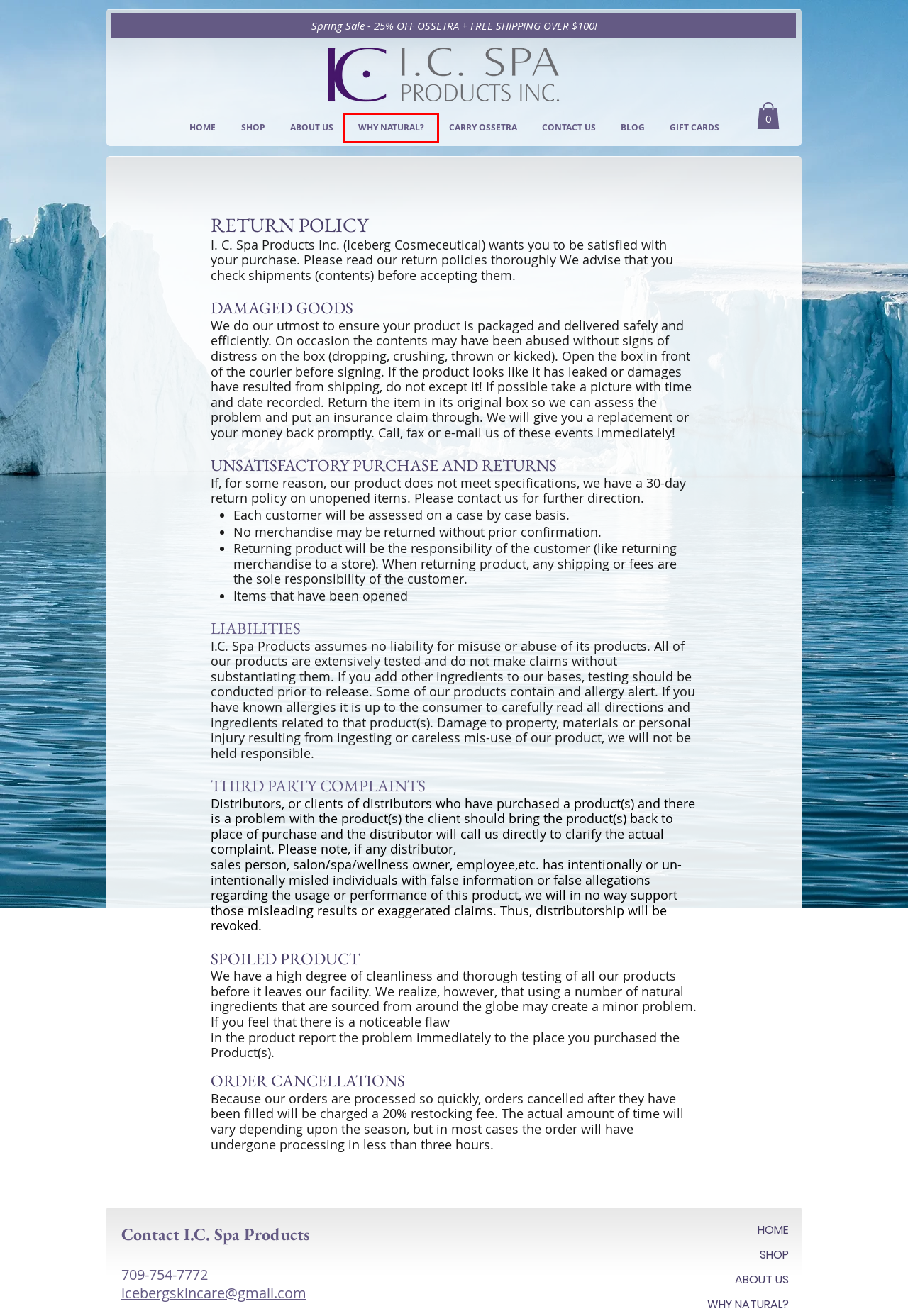Evaluate the webpage screenshot and identify the element within the red bounding box. Select the webpage description that best fits the new webpage after clicking the highlighted element. Here are the candidates:
A. Carry Our Brand | Ossetra Wondrous Earth
B. About Us | Ossetra Wondrous Earth
C. Why Natural? | Ossetra Wondrous Earth
D. Ossetra Wondrous Earth | Pure Natural Ingredients From Earth
E. Shop | Ossetra Wondrous Earth
F. Contact Us | Ossetra Wondrous Earth
G. Blog | Ossetra Wondrous Earth
H. Cart Page | Ossetra

C